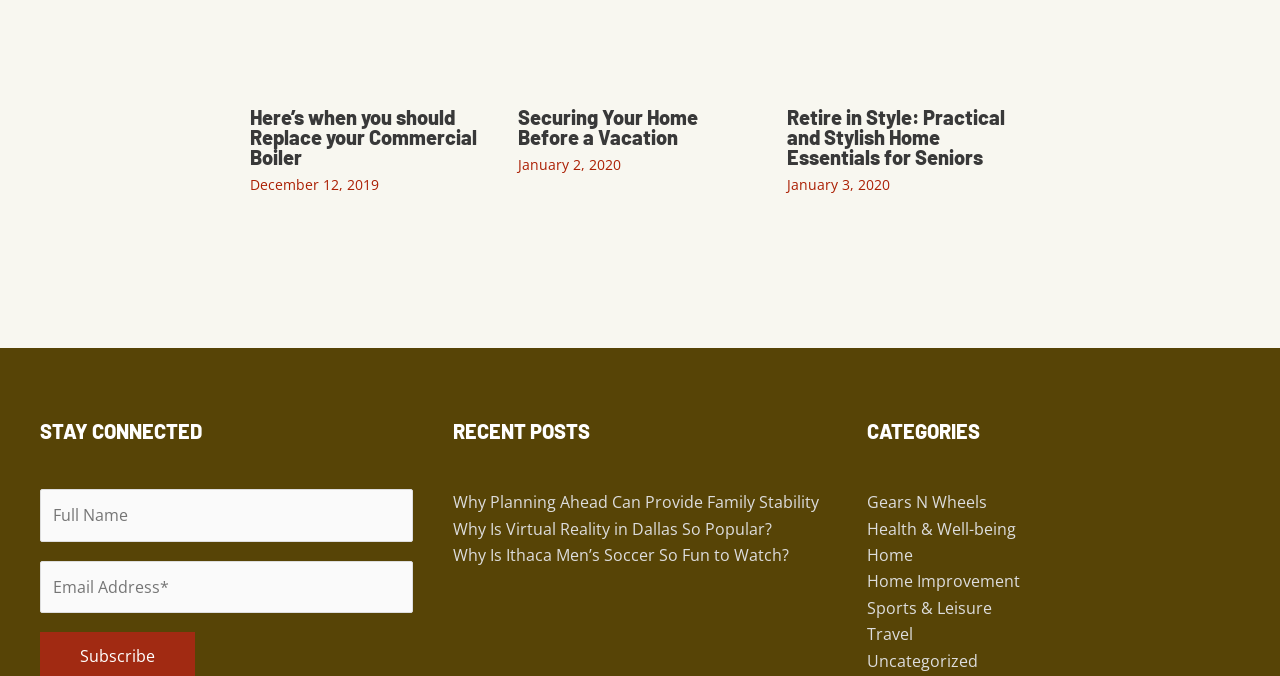Give a one-word or phrase response to the following question: What is the date of the second article?

January 2, 2020